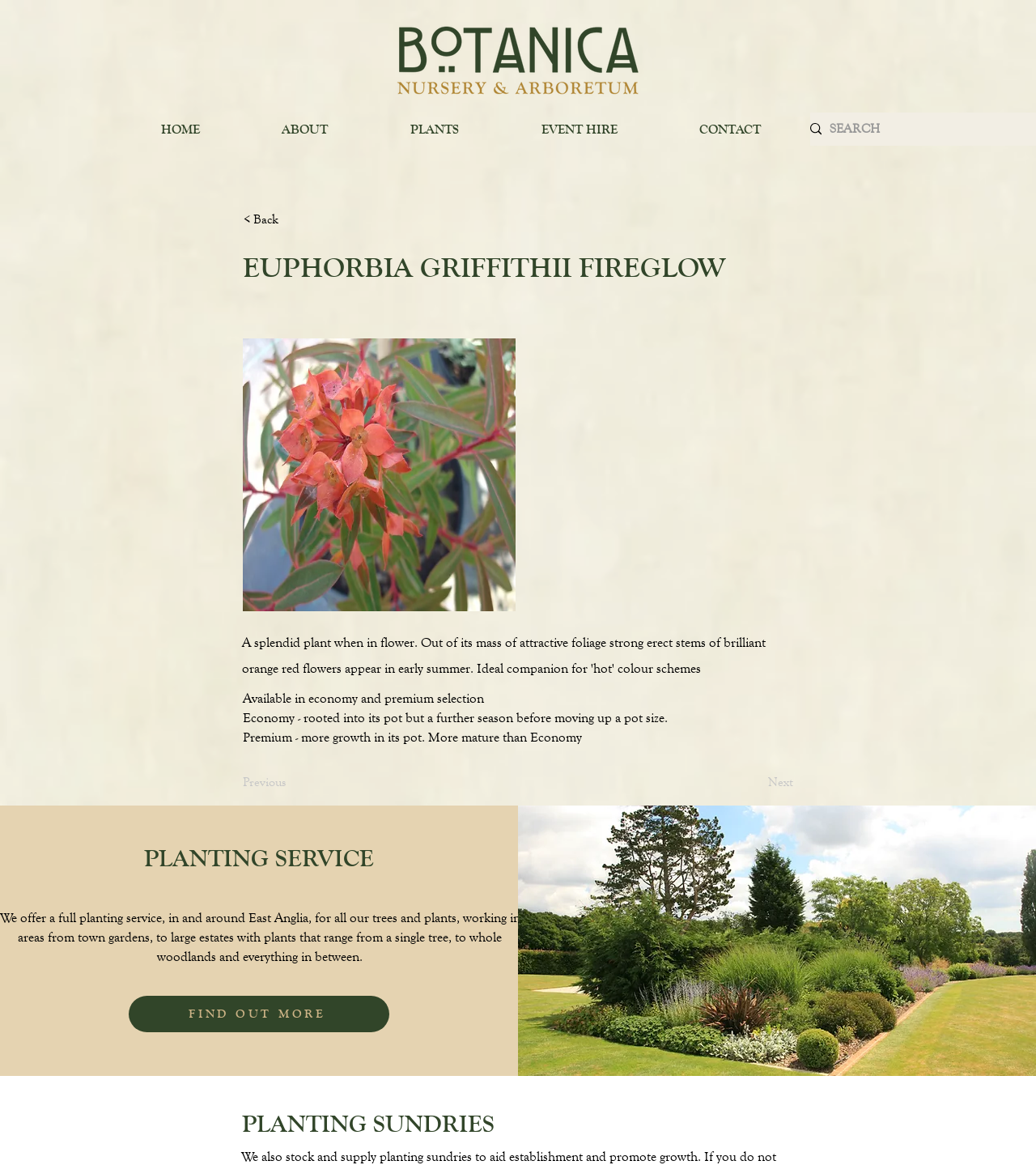Can you give a comprehensive explanation to the question given the content of the image?
What is the name of the plant?

The name of the plant can be found in the heading element with the text 'EUPHORBIA GRIFFITHII FIREGLOW' which is located at the top of the webpage.